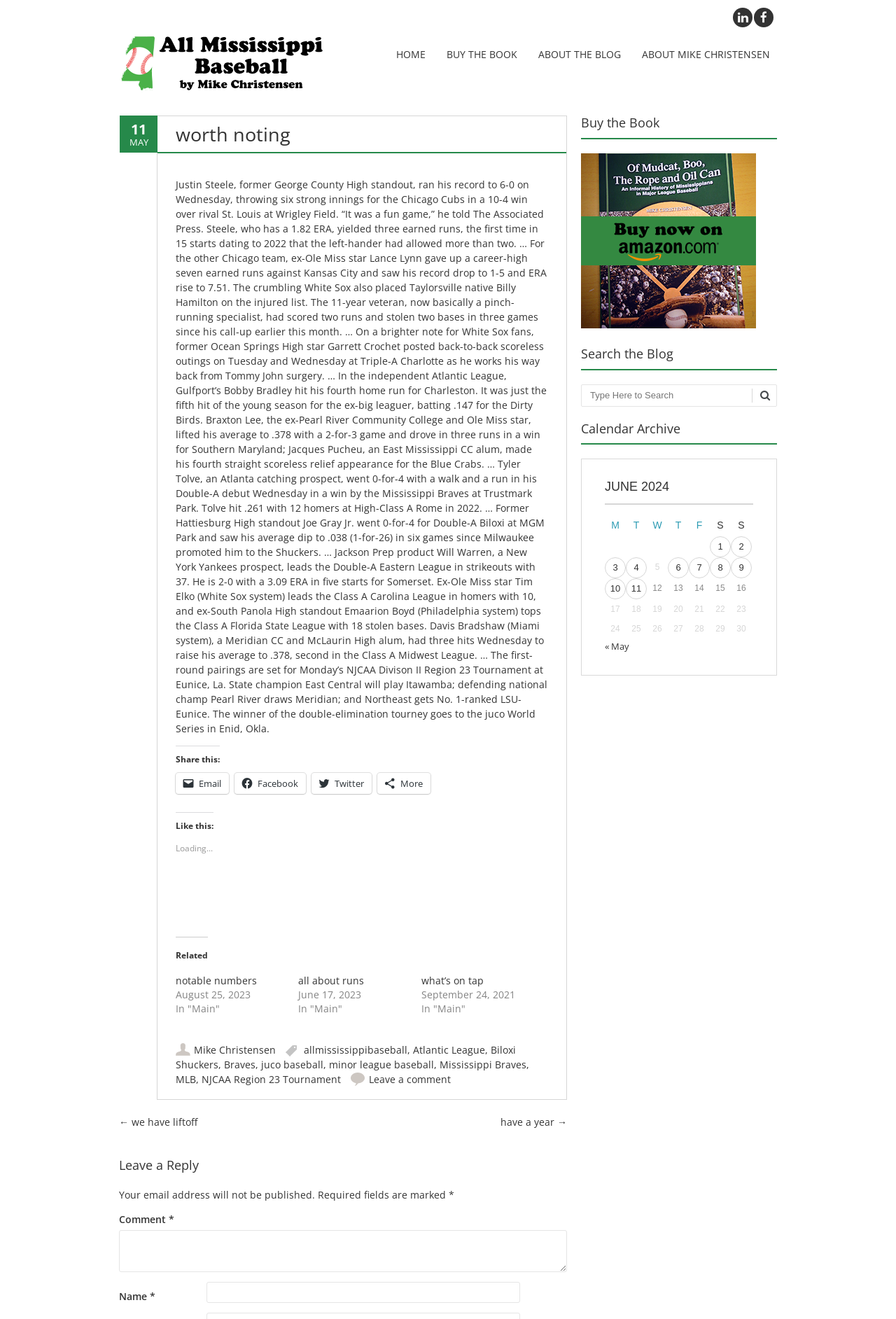From the image, can you give a detailed response to the question below:
What is the author's name?

The author's name can be found in the link element with the text 'by Mike Christensen'. This link is located at the top of the webpage, indicating that Mike Christensen is the author of the blog.